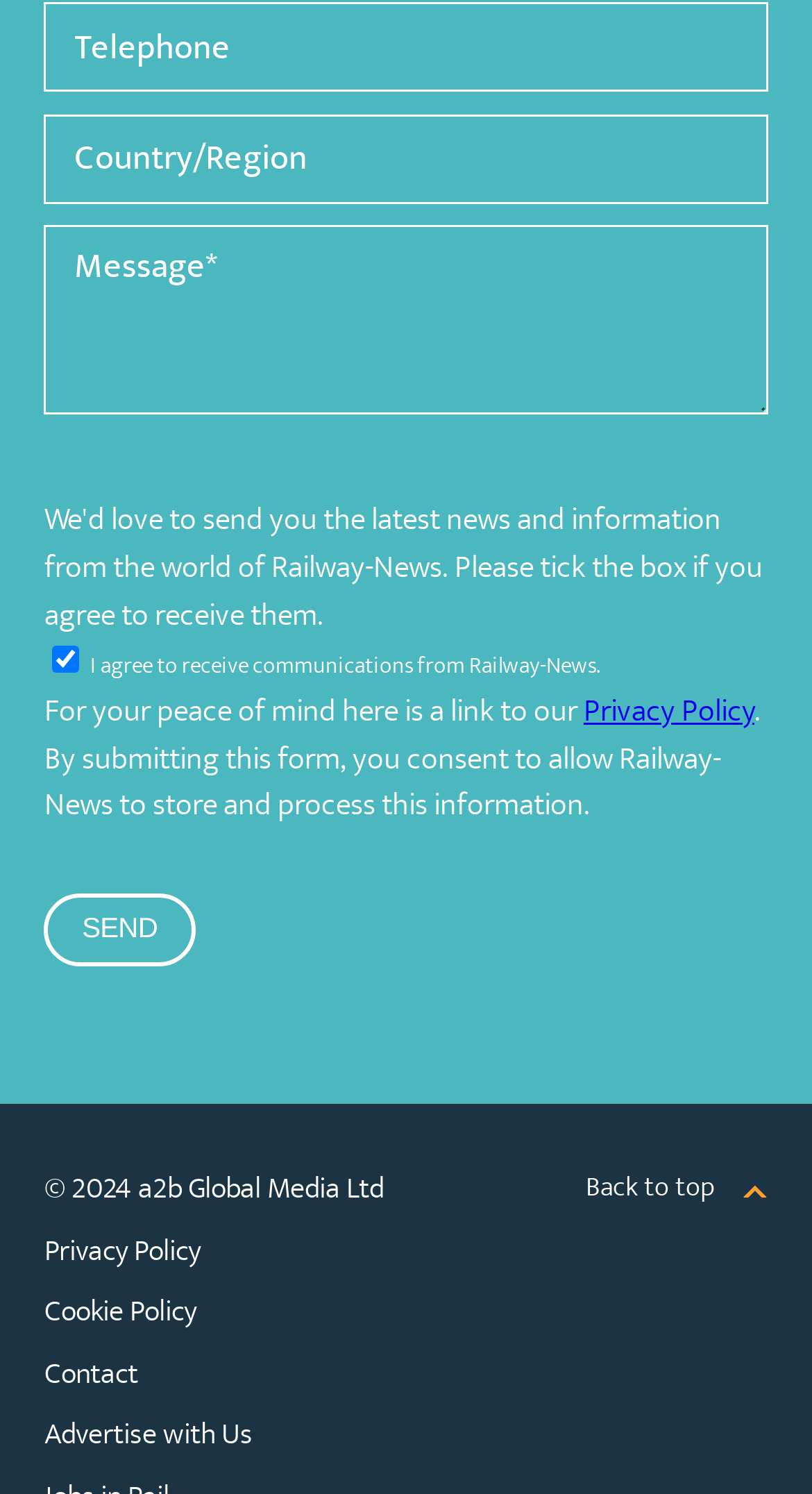What is the purpose of the checkbox?
Please answer the question with as much detail as possible using the screenshot.

The checkbox is labeled 'I agree to receive communications from Railway-News.' and is checked by default, indicating that the user is agreeing to receive communications from Railway-News by submitting the form.